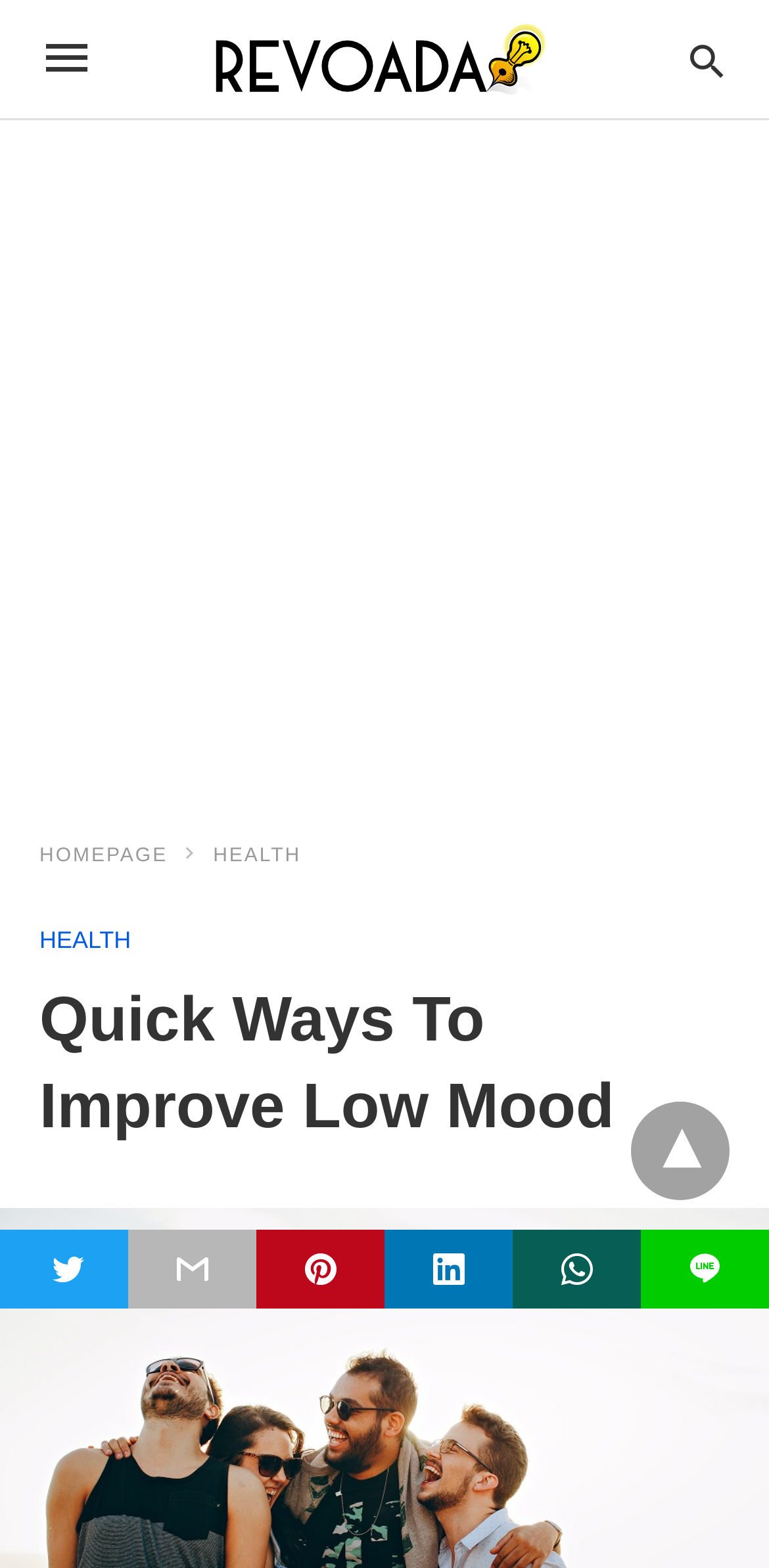Please identify the bounding box coordinates of the element on the webpage that should be clicked to follow this instruction: "click on health category". The bounding box coordinates should be given as four float numbers between 0 and 1, formatted as [left, top, right, bottom].

[0.277, 0.539, 0.392, 0.553]